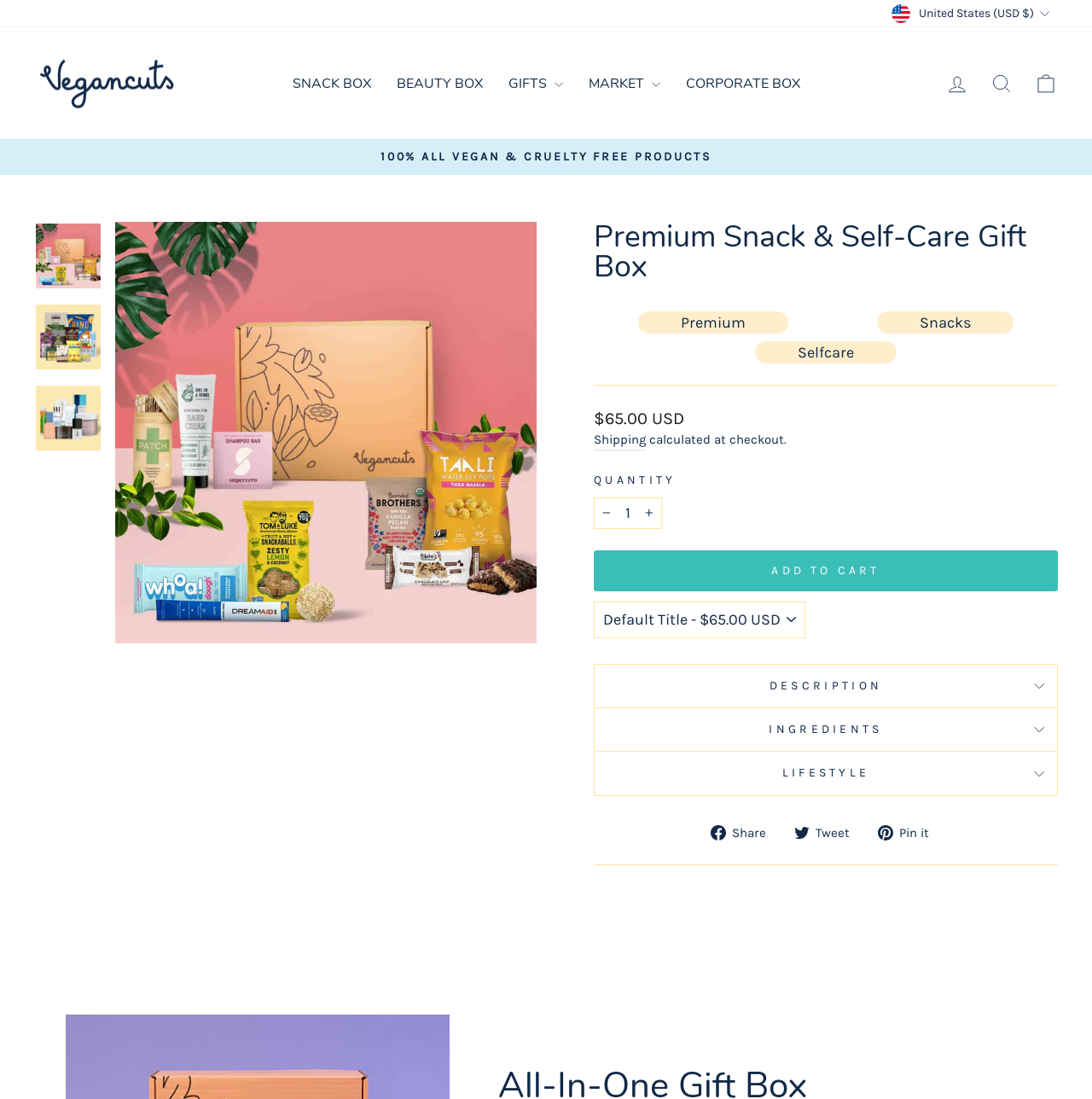Your task is to extract the text of the main heading from the webpage.

Premium Snack & Self-Care Gift Box